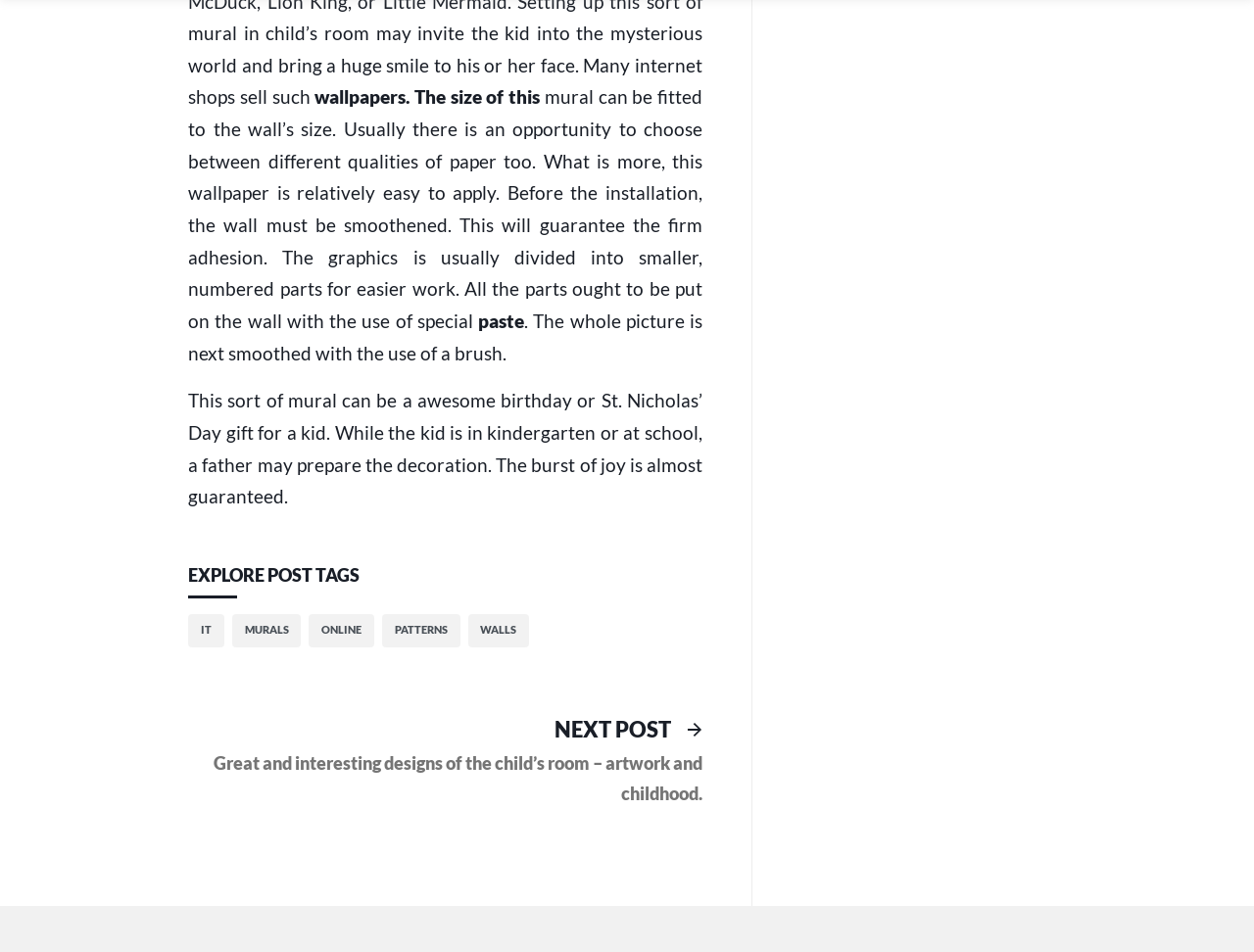What is the title of the next post?
Please answer the question with a detailed response using the information from the screenshot.

The navigation section of the webpage contains a link to the next post, which is titled 'Great and interesting designs of the child's room – artwork and childhood'.